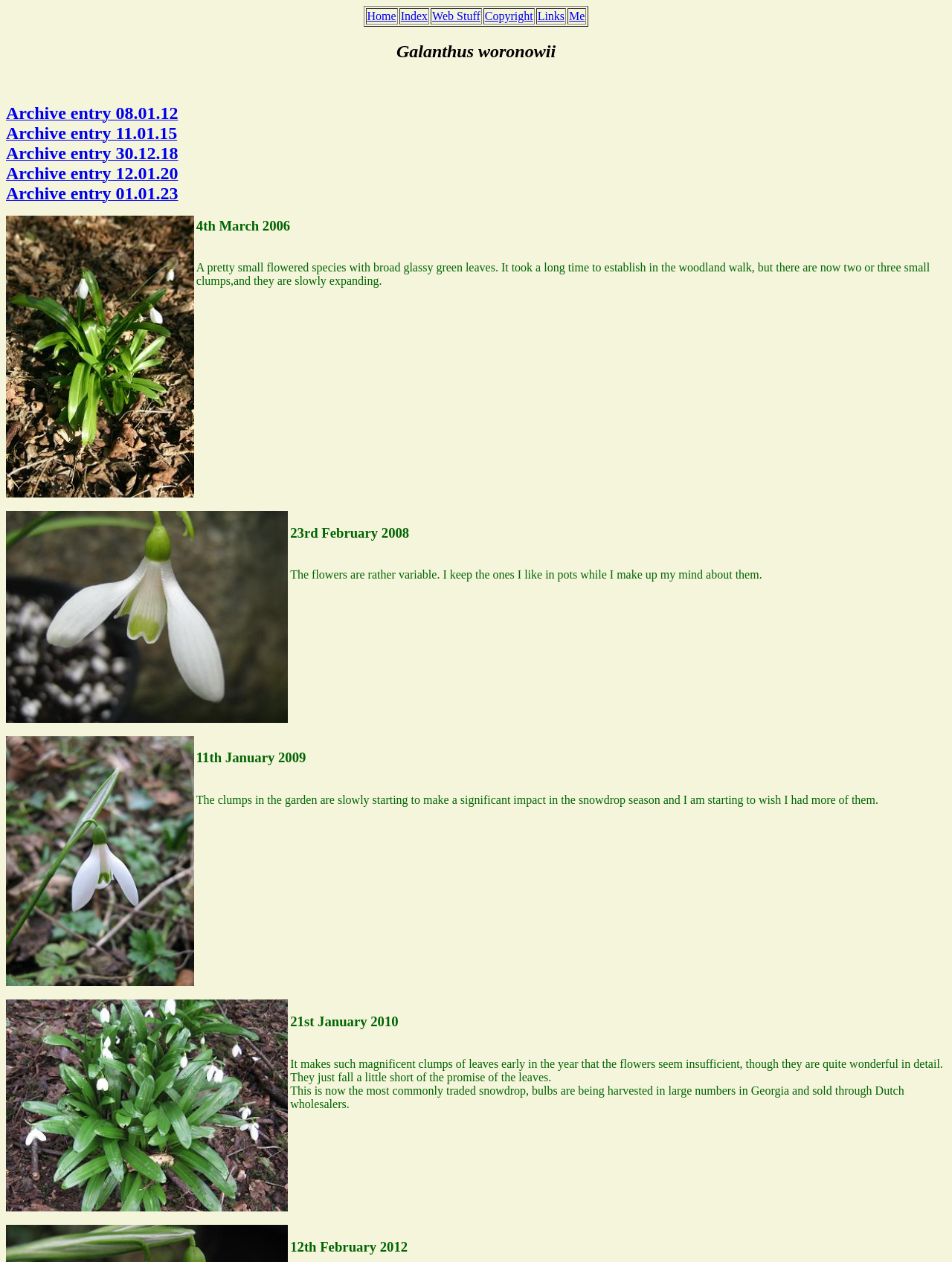What is the theme of the webpage?
Please answer the question with as much detail and depth as you can.

The webpage appears to be about a specific type of flower, Galanthus woronowii, and includes descriptions and images of the flower. The text also discusses the growth and cultivation of the flower, indicating that the theme of the webpage is botany or horticulture.